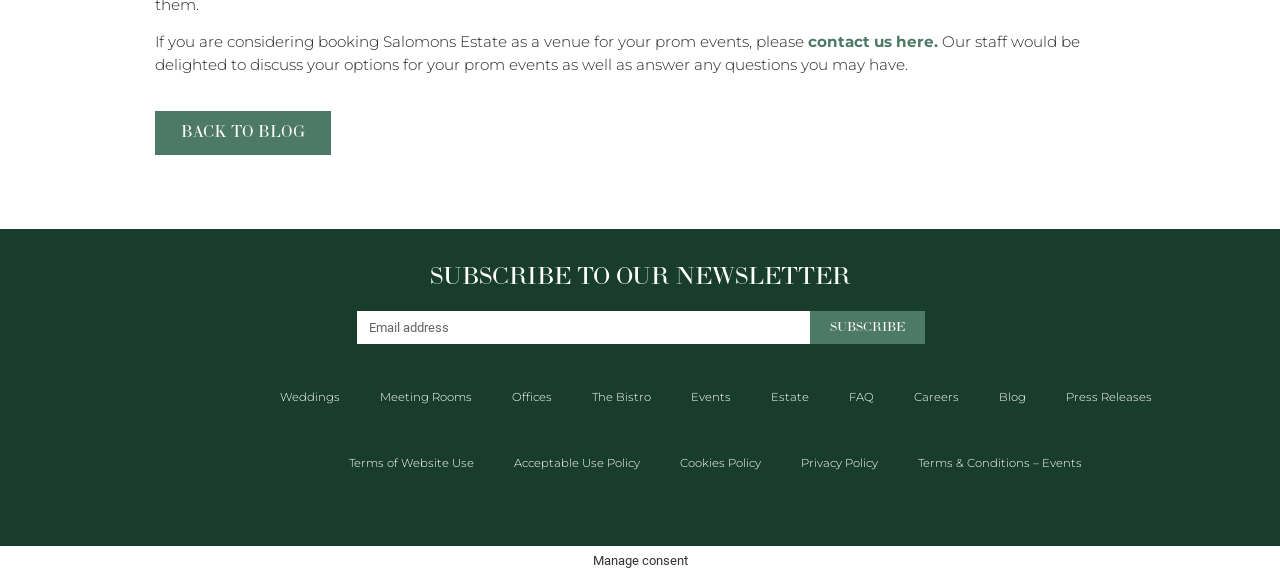Give a one-word or one-phrase response to the question: 
How can I contact Salomons Estate?

Click 'contact us here'